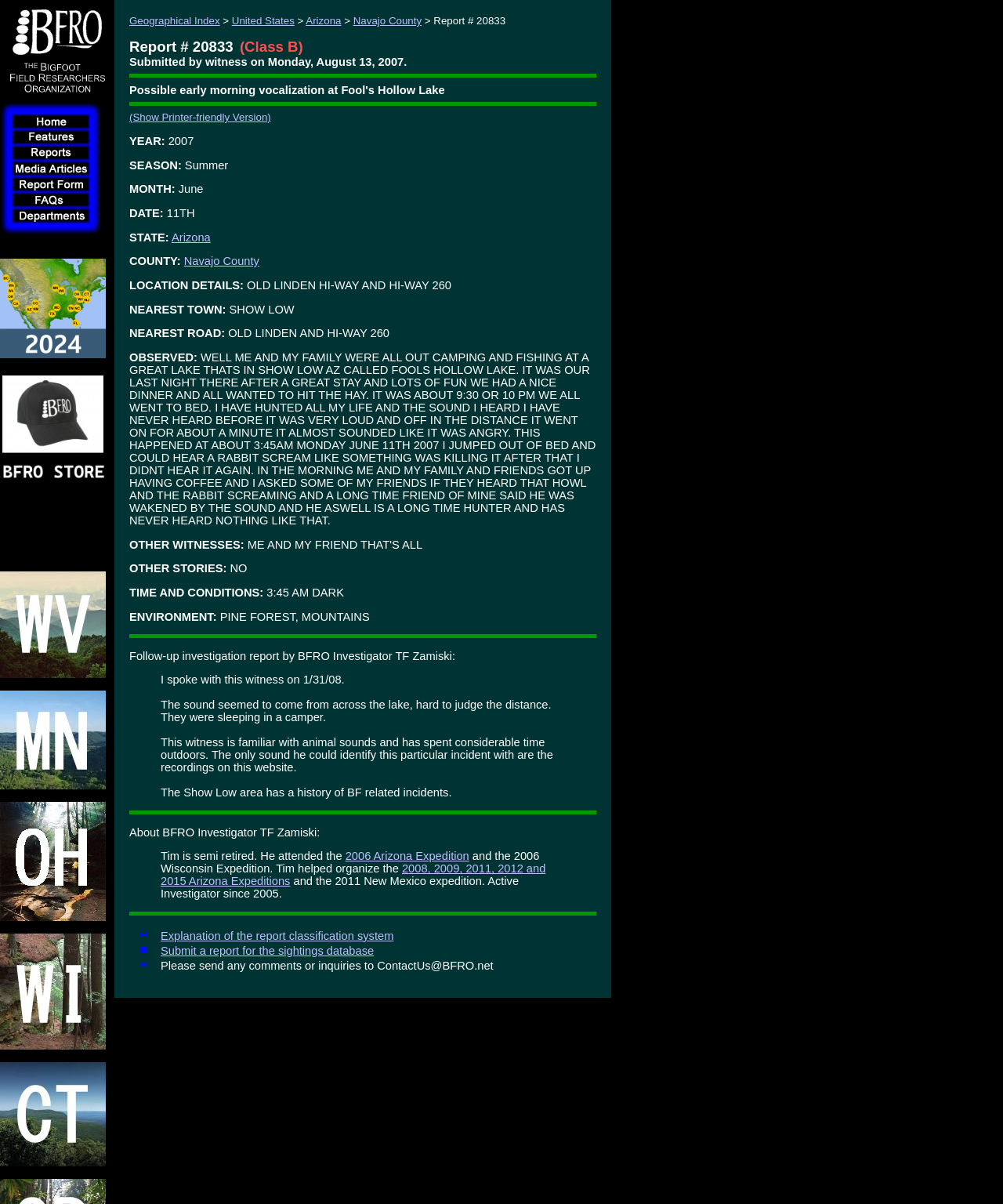Locate the bounding box coordinates of the area you need to click to fulfill this instruction: 'Visit BFRO STORE'. The coordinates must be in the form of four float numbers ranging from 0 to 1: [left, top, right, bottom].

[0.0, 0.393, 0.105, 0.404]